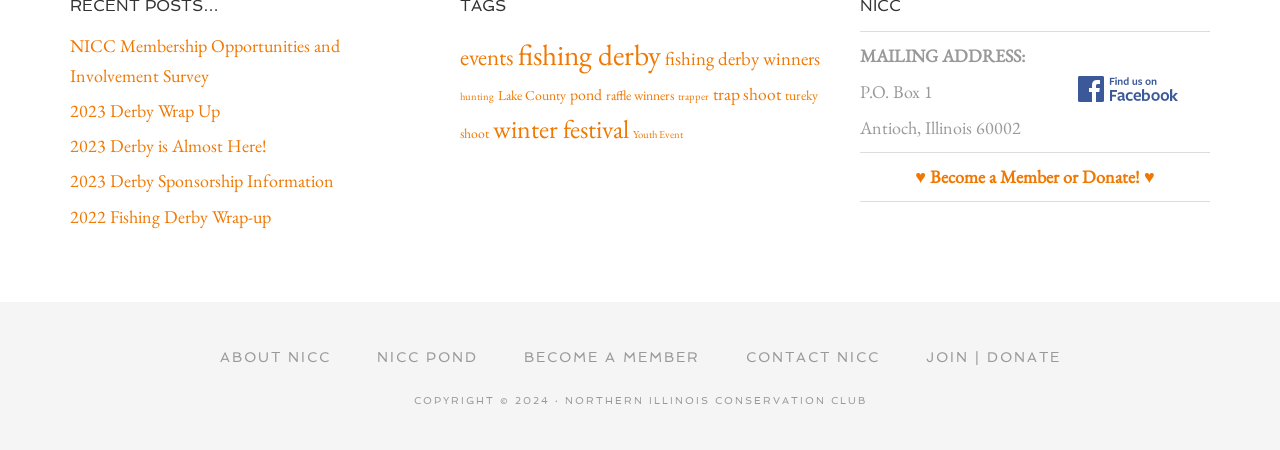Show the bounding box coordinates of the element that should be clicked to complete the task: "Find Us on Facebook".

[0.842, 0.178, 0.92, 0.23]